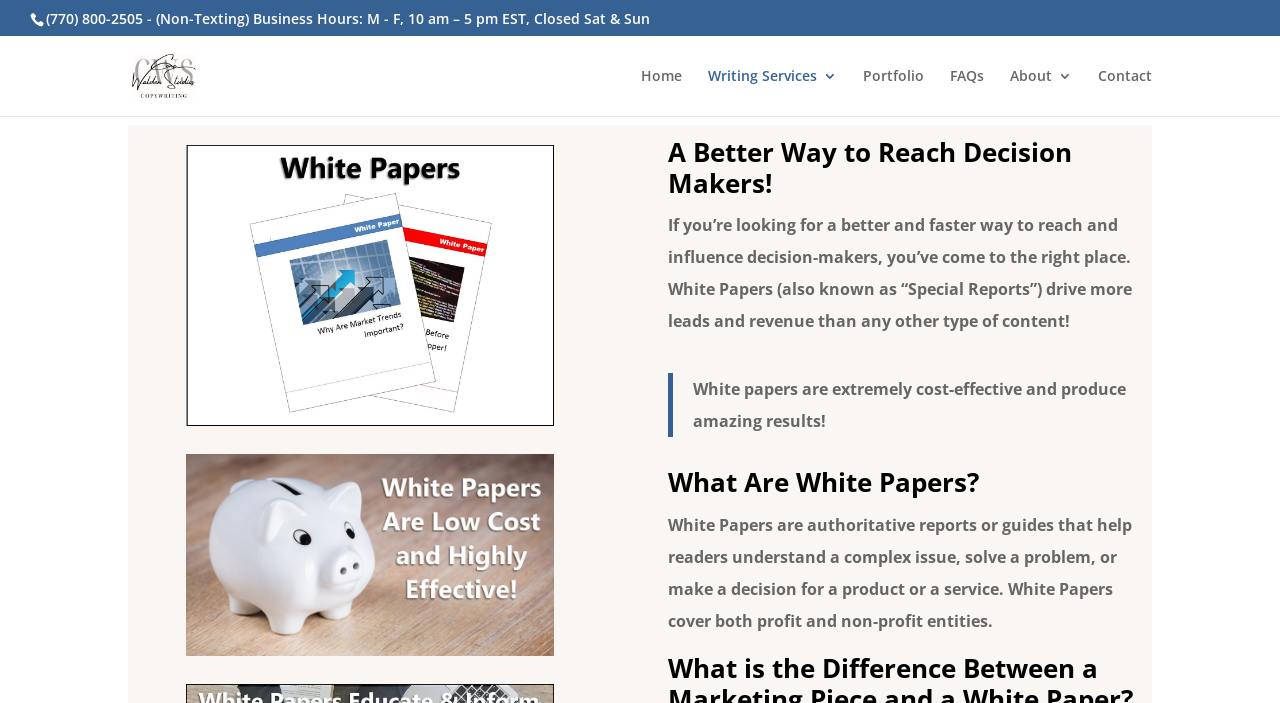What is the phone number on the webpage?
Please provide a comprehensive answer based on the information in the image.

I found the phone number by looking at the link element with the text '(770) 800-2505' which is located at the top of the webpage.